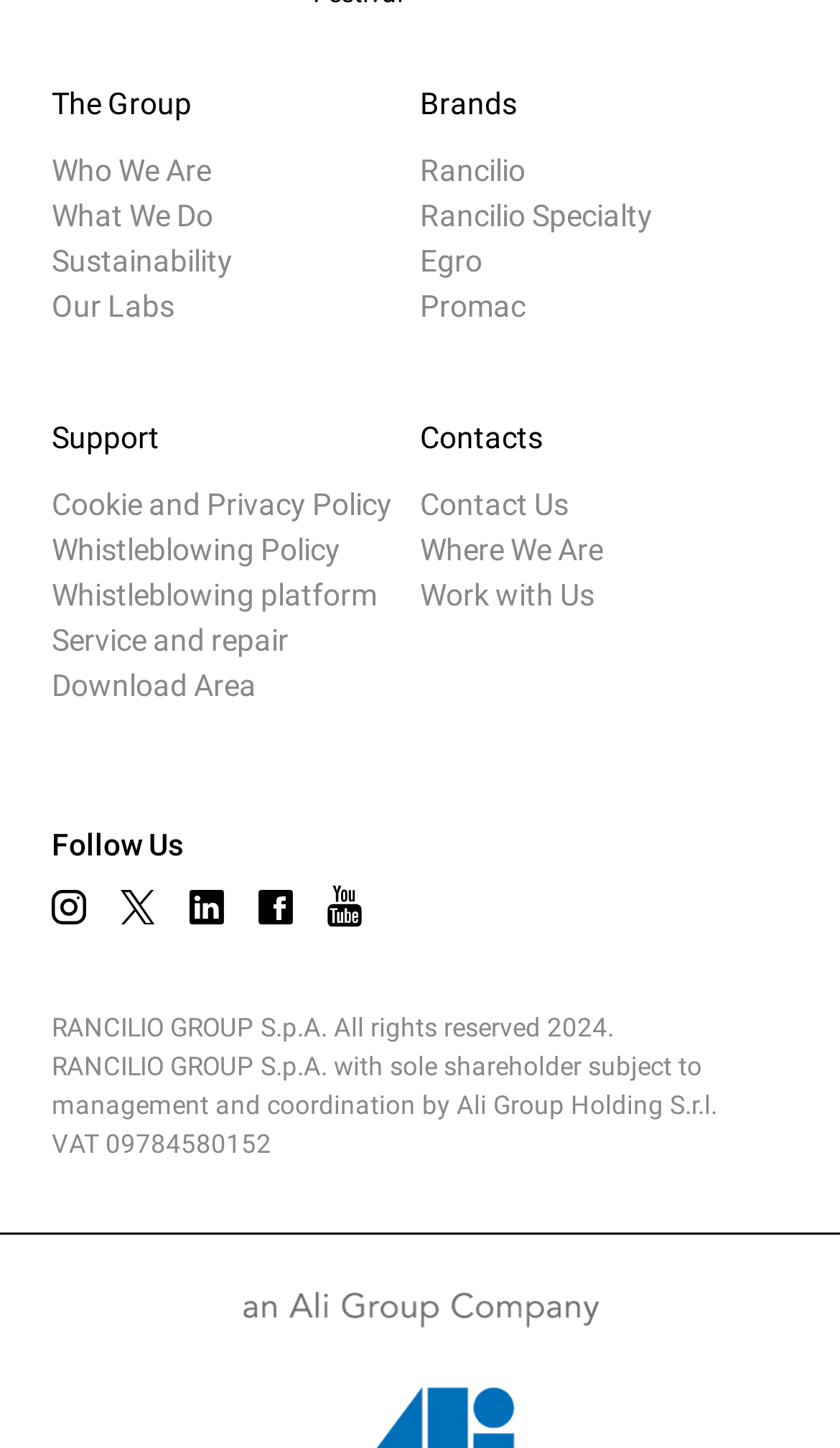How many links are under the 'Support' section?
Please answer the question with a single word or phrase, referencing the image.

5